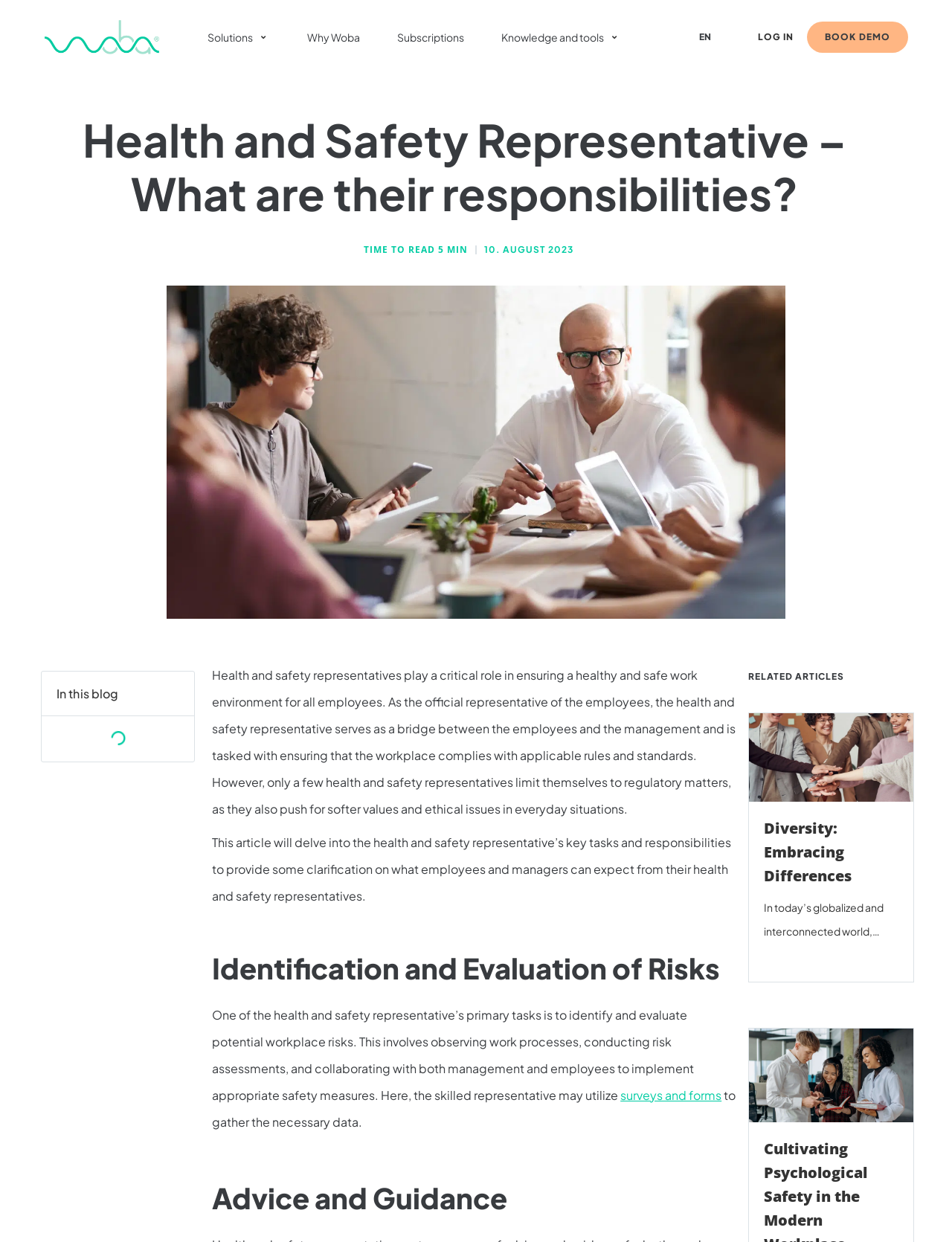What is the headline of the webpage?

Health and Safety Representative – What are their responsibilities?